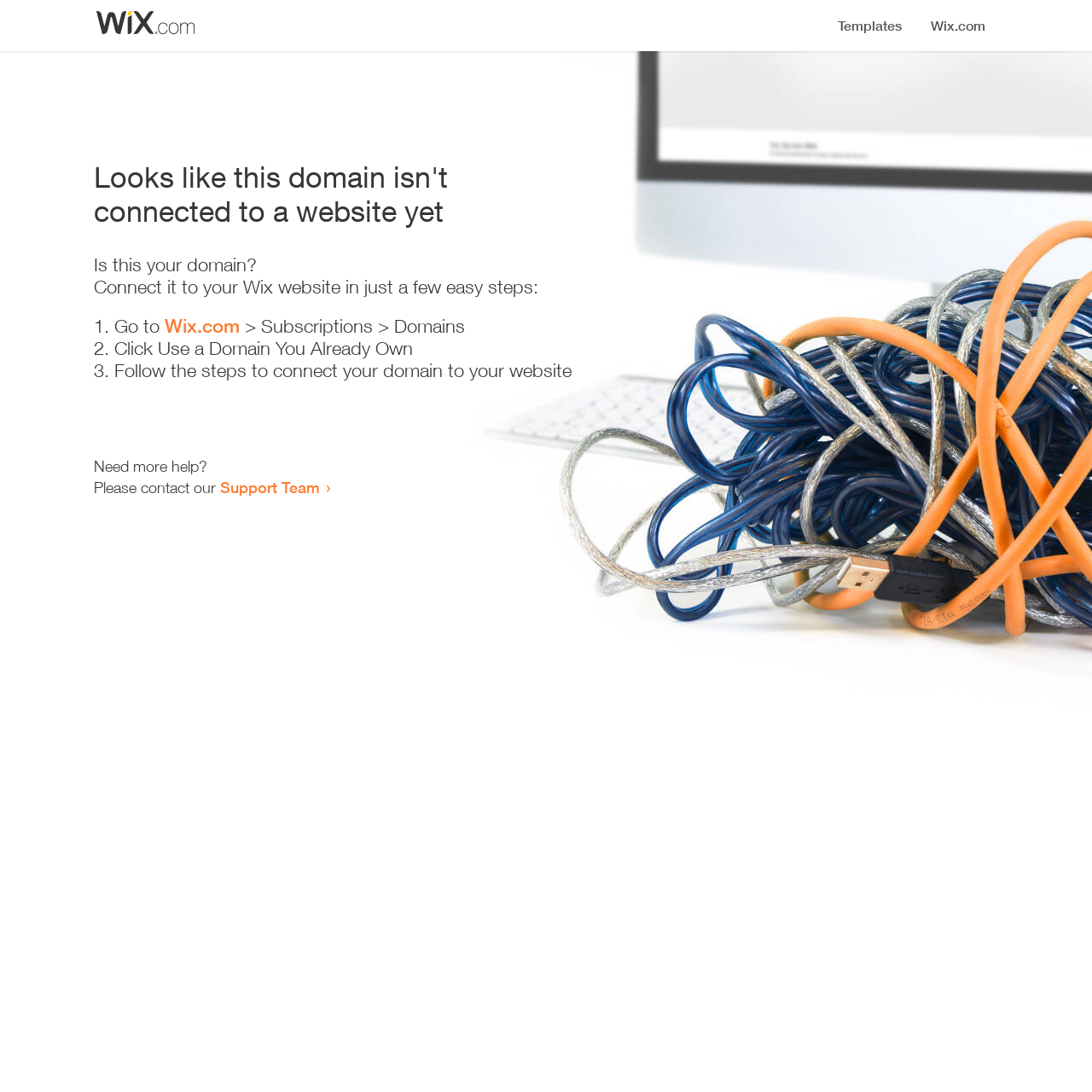Respond to the following question using a concise word or phrase: 
What is the purpose of the webpage?

Domain connection